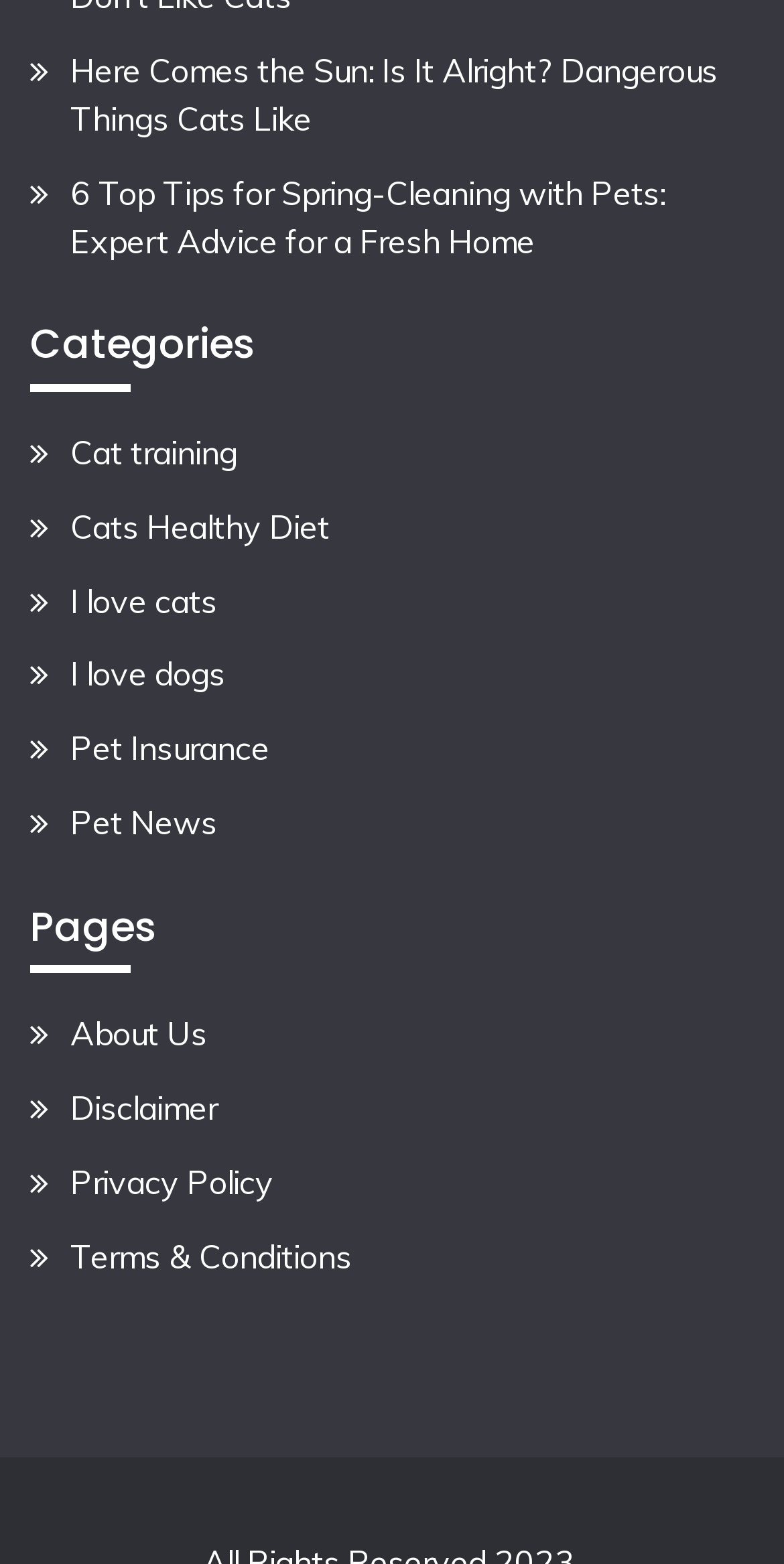What is the last link listed on the webpage?
Please provide a single word or phrase answer based on the image.

Terms & Conditions